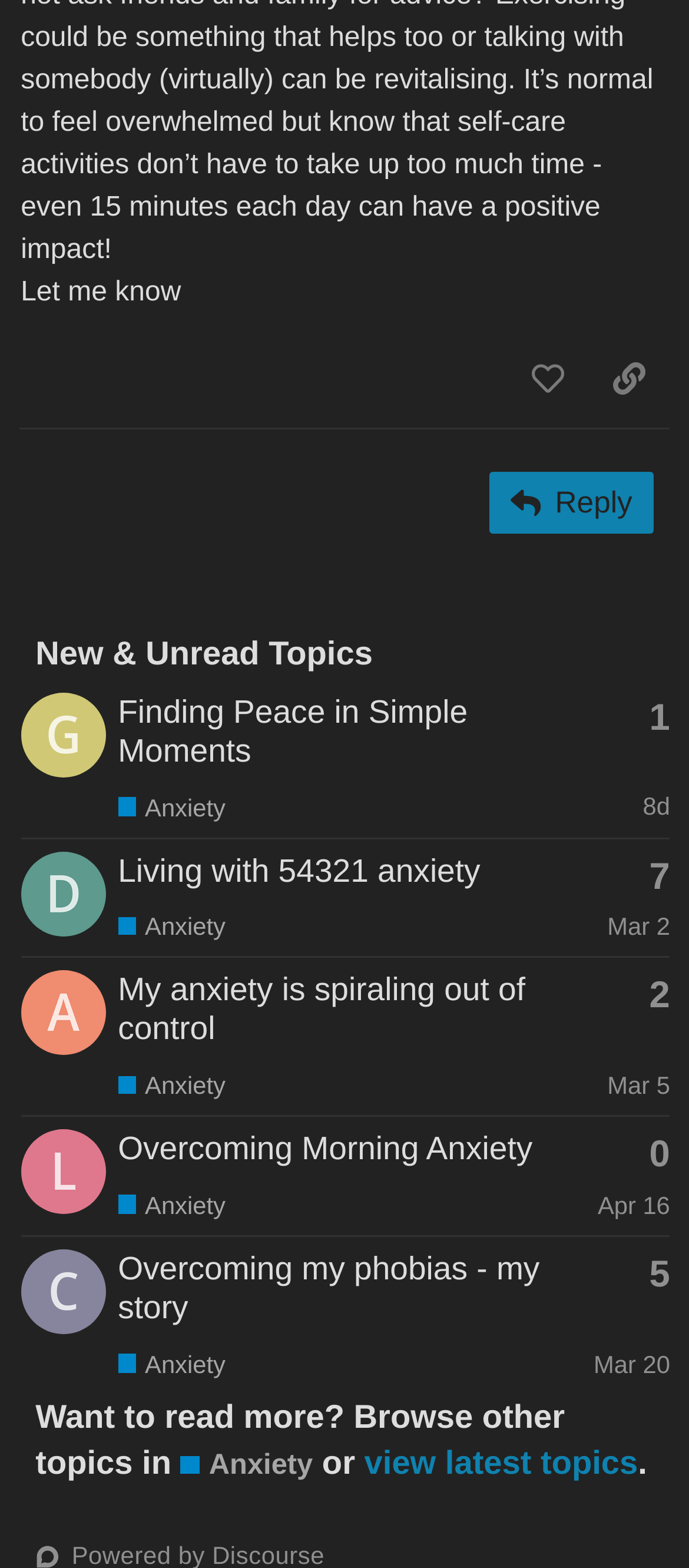Locate the bounding box coordinates of the segment that needs to be clicked to meet this instruction: "Click Wine Folly Logo".

None